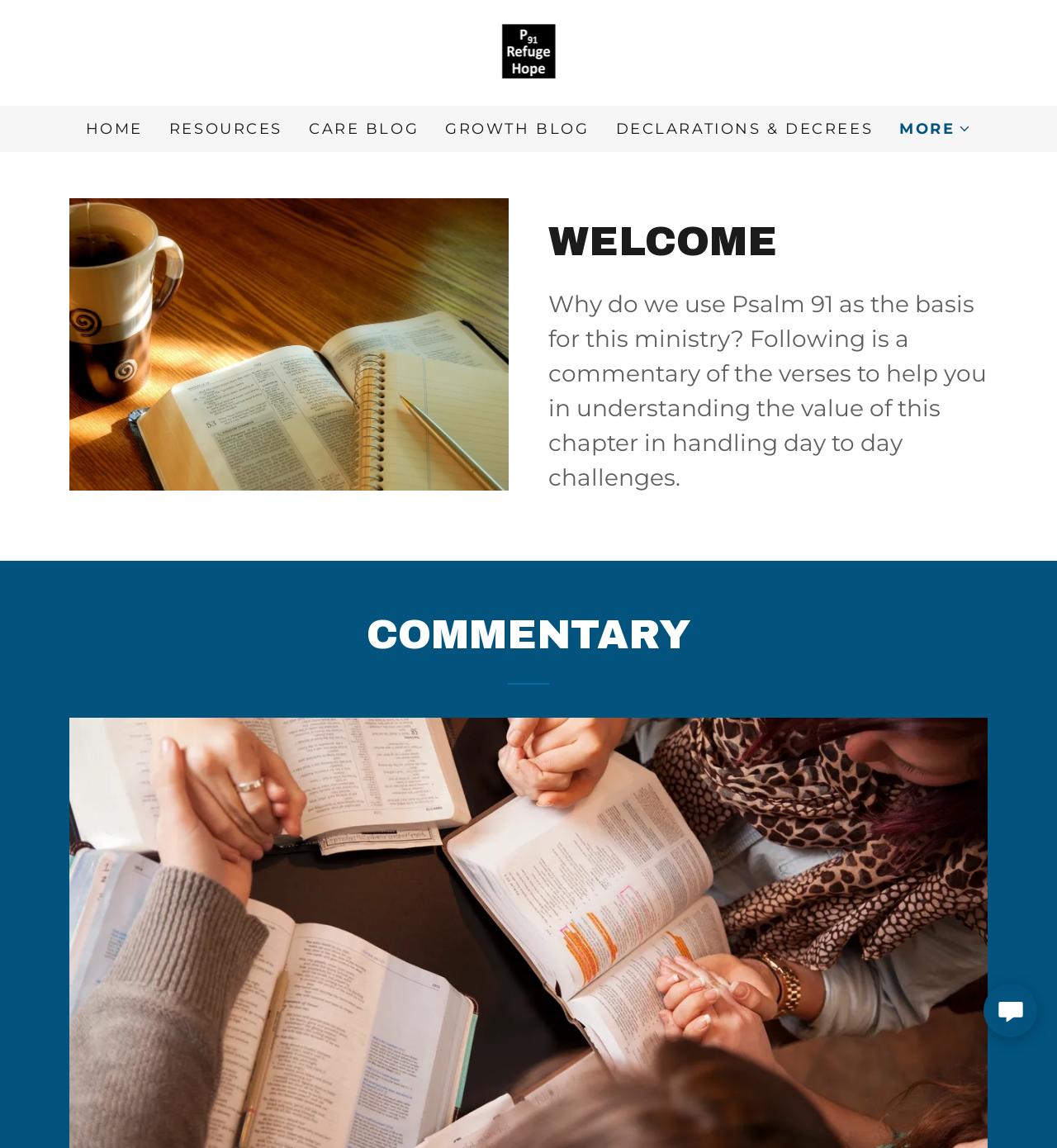Answer the question in a single word or phrase:
What is the text of the first link on the top?

HOME